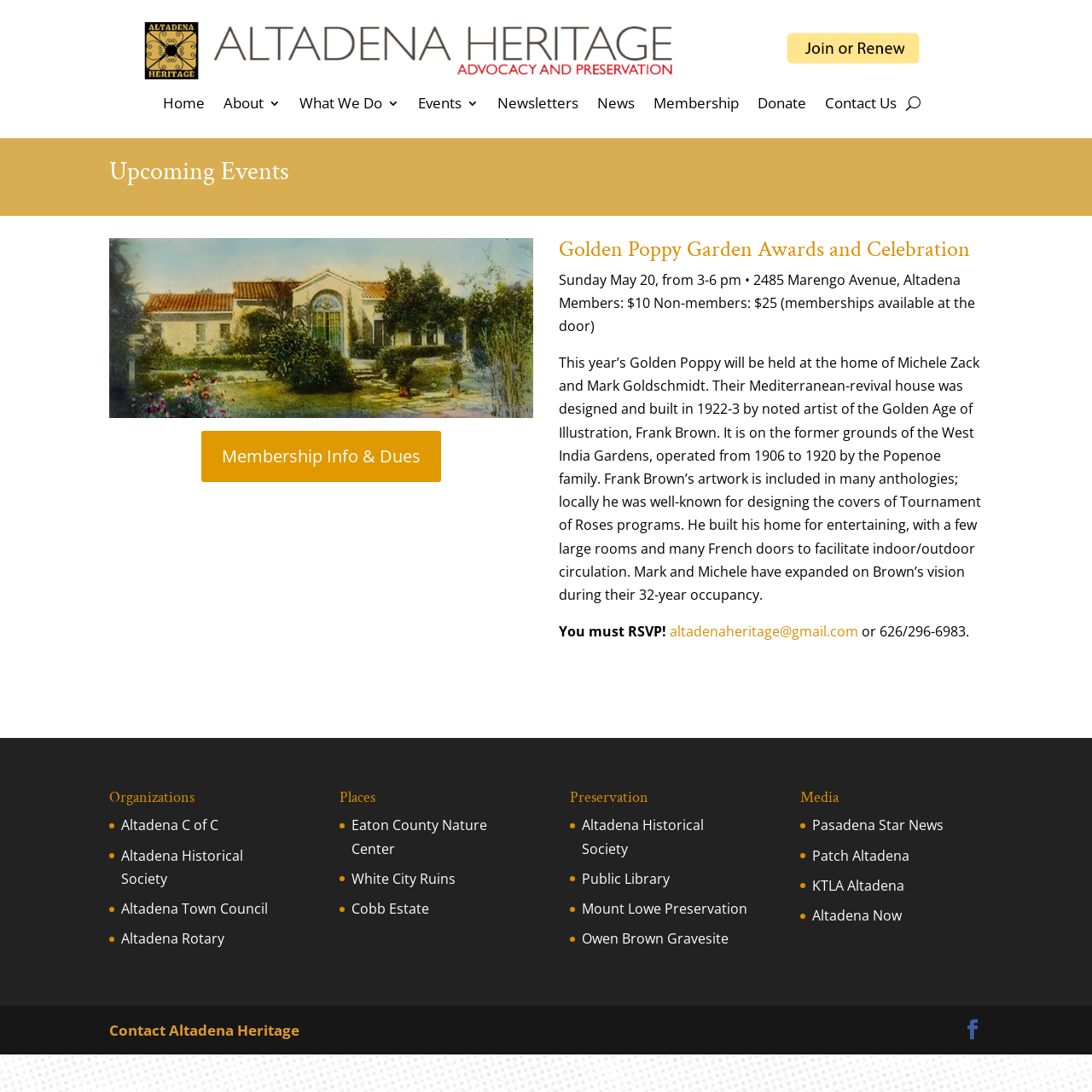Could you highlight the region that needs to be clicked to execute the instruction: "Go to the Home page"?

[0.149, 0.089, 0.187, 0.106]